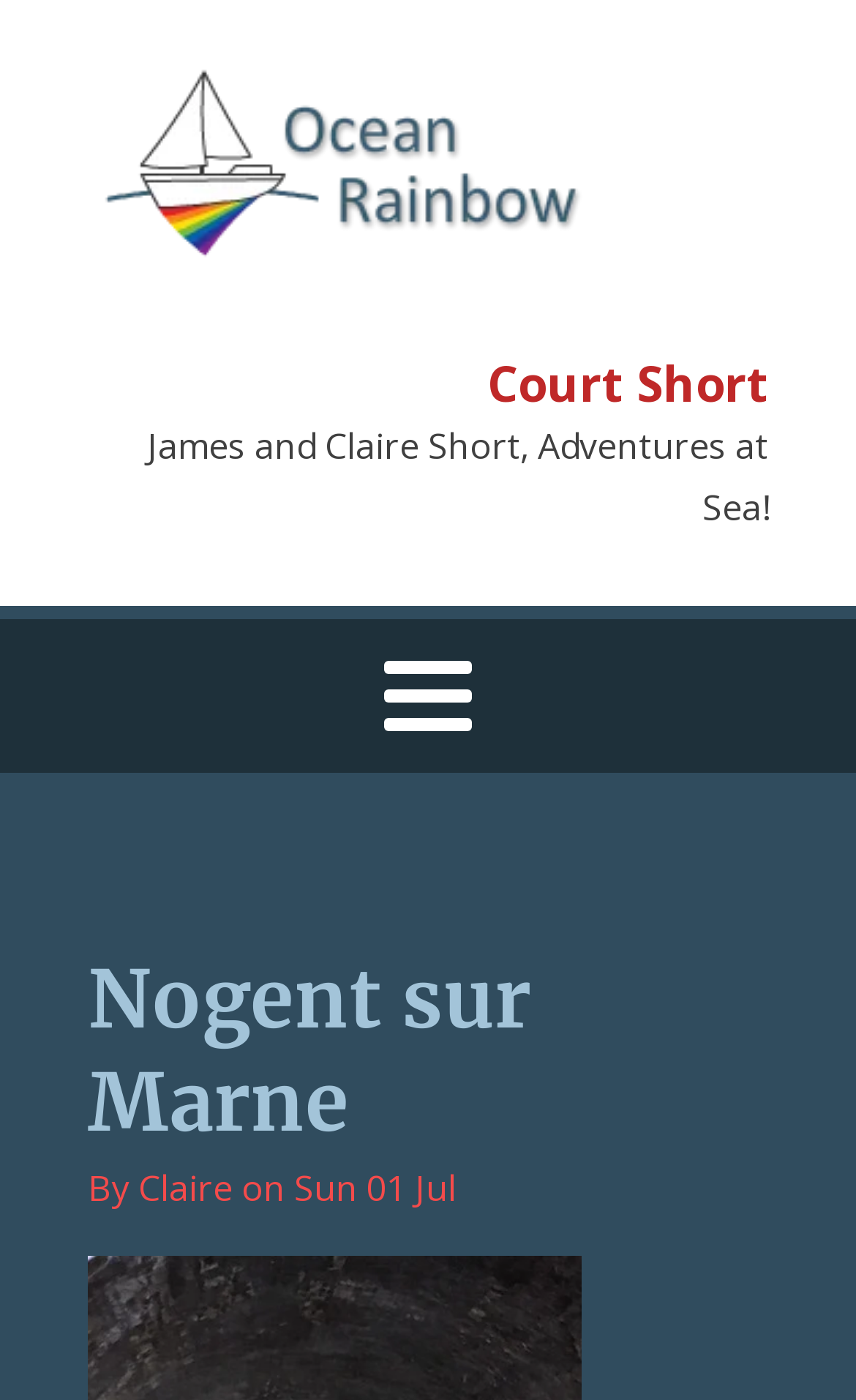Generate a thorough explanation of the webpage's elements.

The webpage appears to be a blog post or article about James and Claire Short's adventures at sea, specifically in Nogent sur Marne. At the top of the page, there is a large image that takes up most of the width, spanning from the left edge to about 90% of the way across the page, and from the top edge to about halfway down the page.

Below the image, there is a link that spans about 60% of the page width, positioned near the top left corner. To the right of the link, there is a heading that reads "Court Short", which is centered and takes up about 30% of the page width.

Further down the page, there is a block of text that reads "James and Claire Short, Adventures at Sea!", which is positioned near the top right corner and takes up about 70% of the page width.

Below this text, there is another heading that reads "Nogent sur Marne", which is positioned near the bottom left corner and takes up about 80% of the page width.

At the very bottom of the page, there are three lines of text that read "By", "on", and "Sun 01 Jul", which are positioned near the bottom left corner and take up about 40% of the page width.